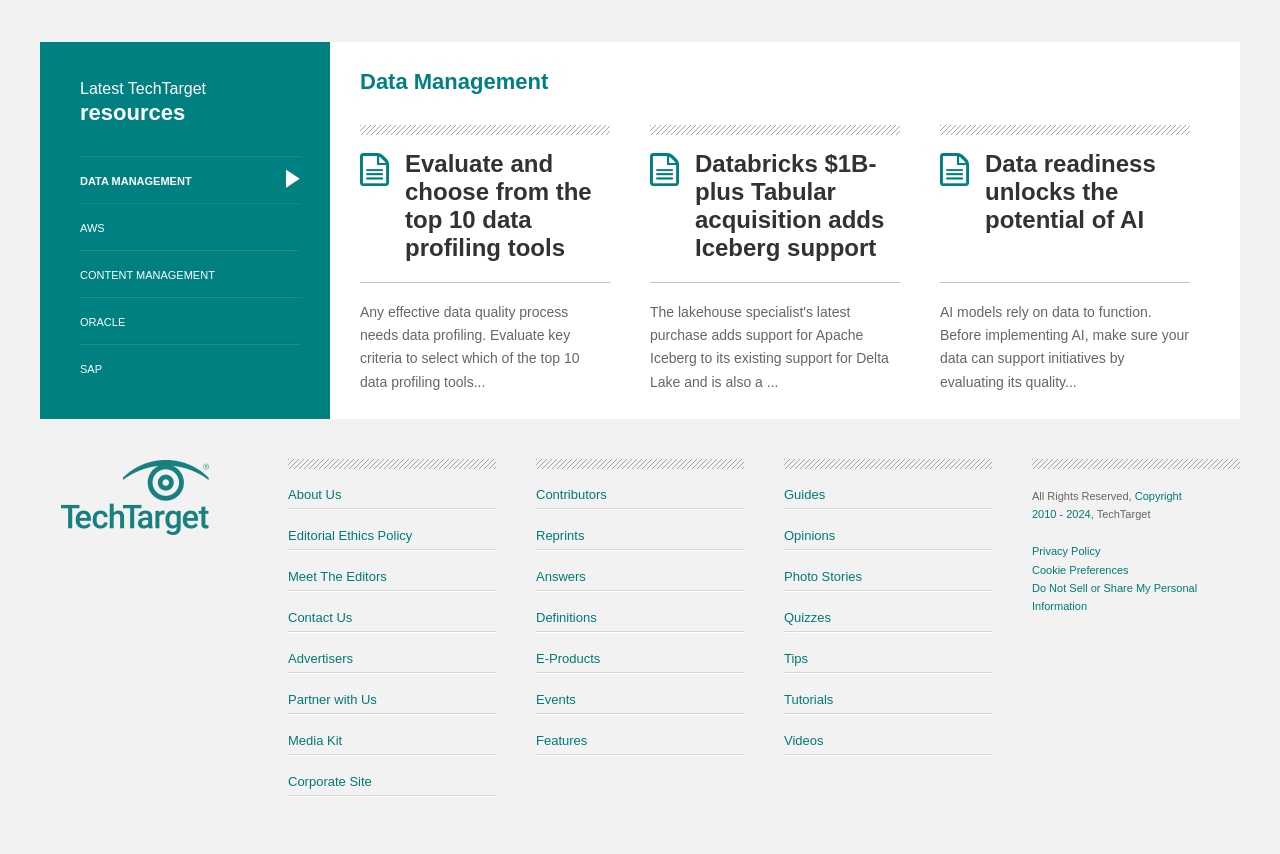Please give the bounding box coordinates of the area that should be clicked to fulfill the following instruction: "Read about 'Data readiness unlocks the potential of AI'". The coordinates should be in the format of four float numbers from 0 to 1, i.e., [left, top, right, bottom].

[0.77, 0.175, 0.903, 0.272]